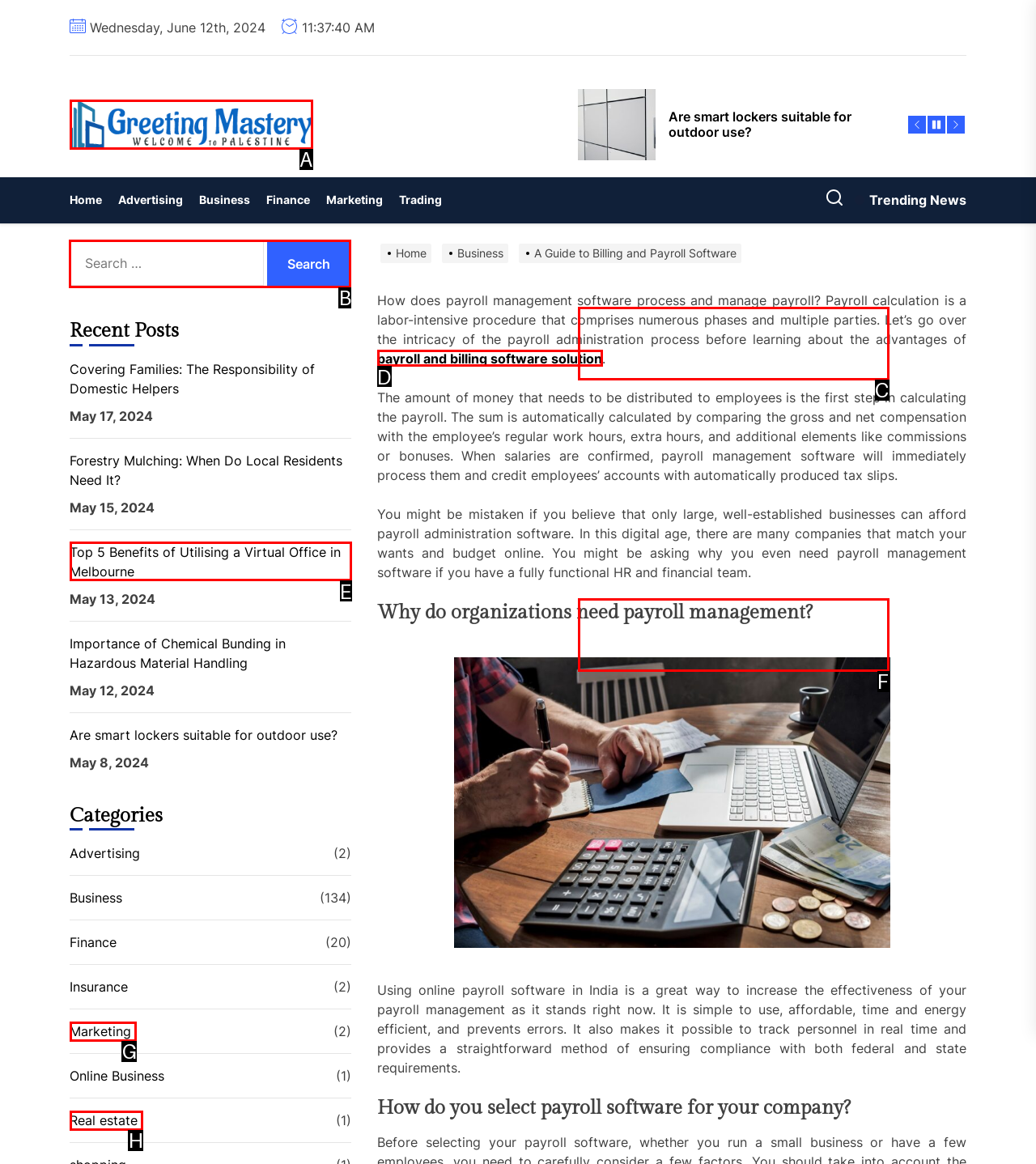Identify the correct option to click in order to complete this task: Click on 'Downloadable / Printable Version'
Answer with the letter of the chosen option directly.

None